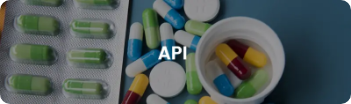Give a one-word or phrase response to the following question: What is the dominant color of the background?

Light blue